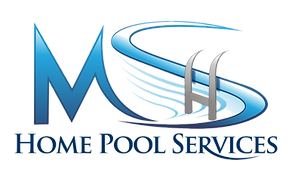What is the font style of the text 'Home Pool Services'?
Provide a detailed and extensive answer to the question.

The text 'Home Pool Services' is presented in a clean, readable font, emphasizing the company's focus on providing pool maintenance and installation services.